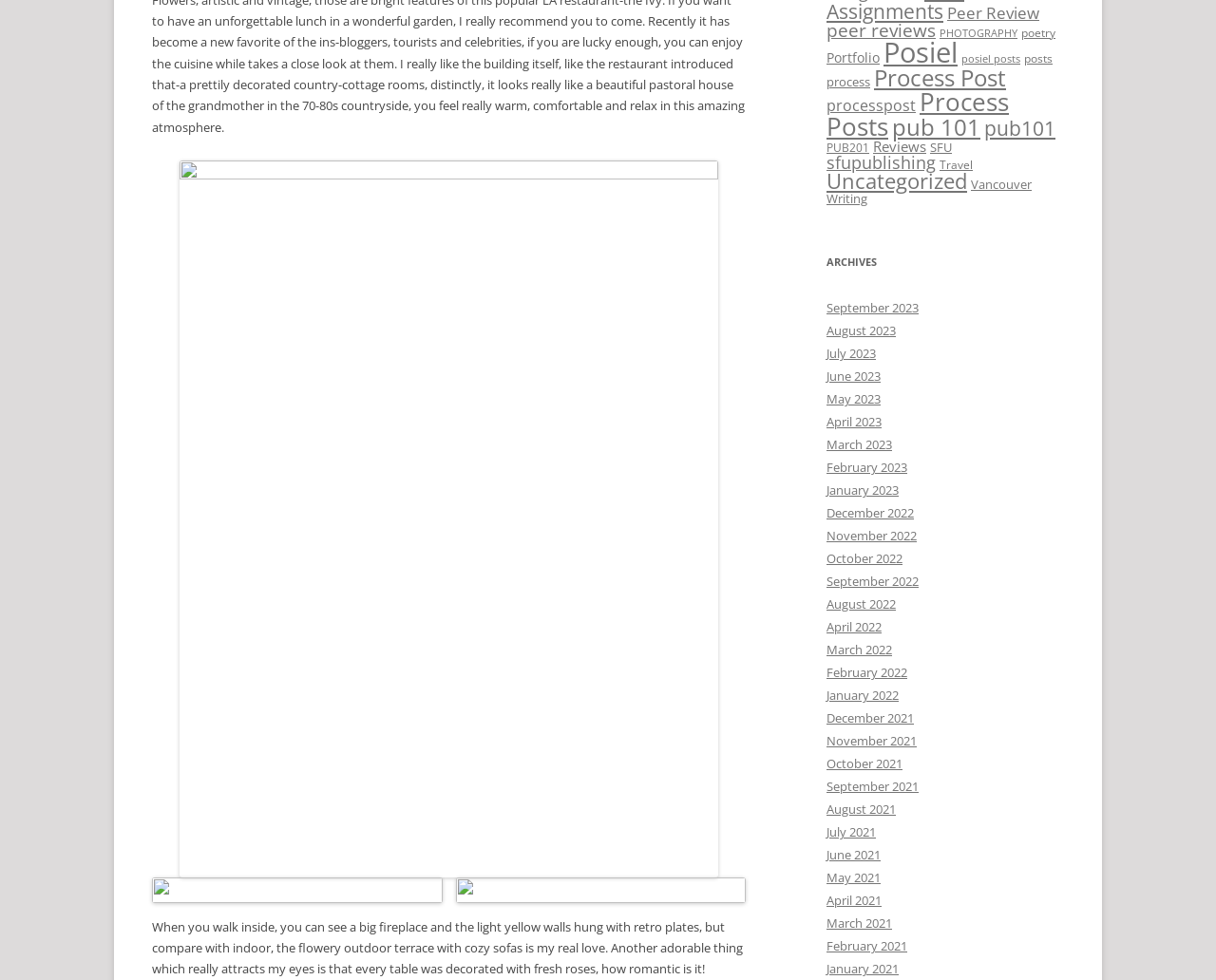Provide the bounding box coordinates of the HTML element described by the text: "PHOTOGRAPHY". The coordinates should be in the format [left, top, right, bottom] with values between 0 and 1.

[0.773, 0.026, 0.837, 0.04]